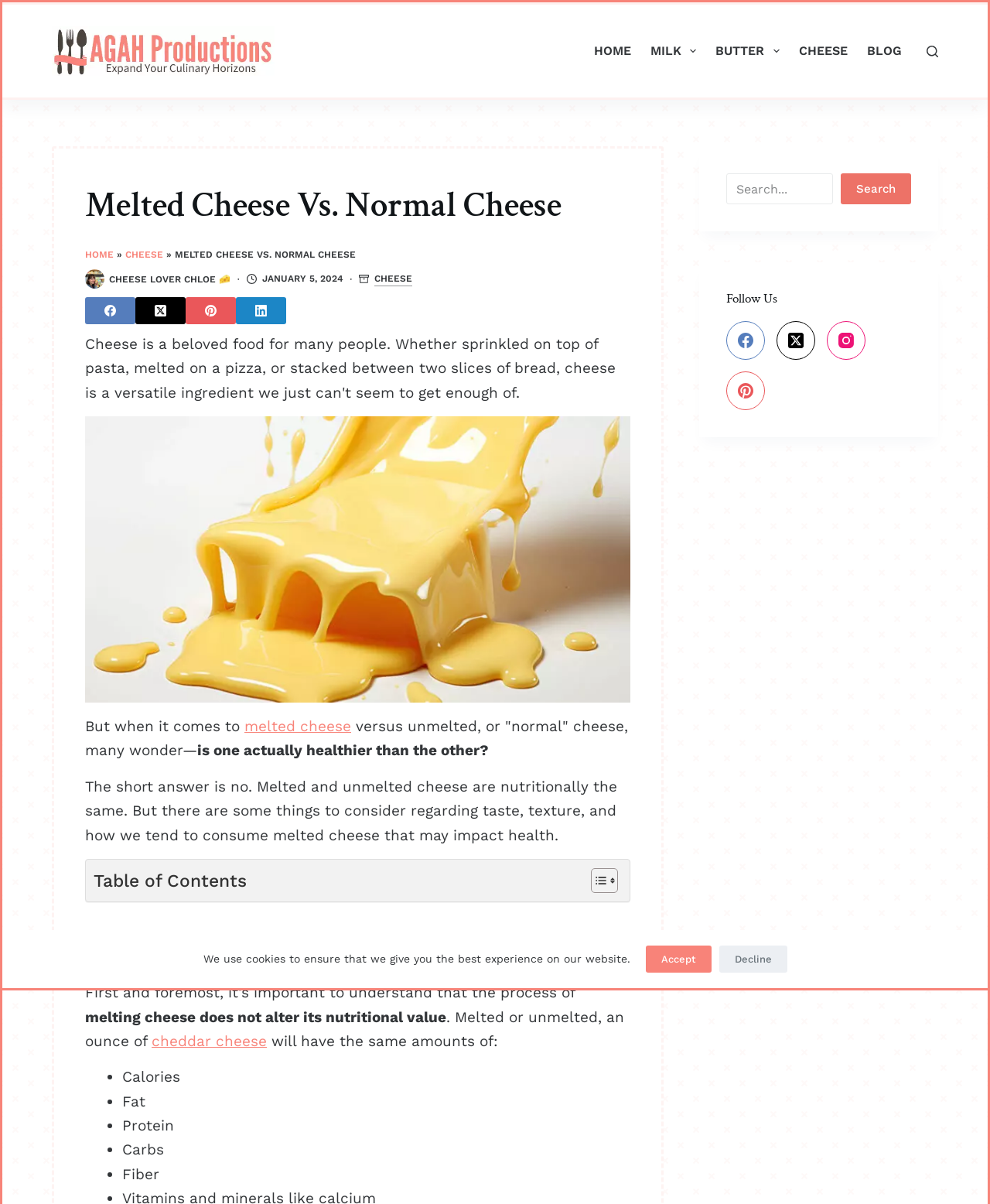How can readers follow the author or the website?
Provide a one-word or short-phrase answer based on the image.

Through social media links